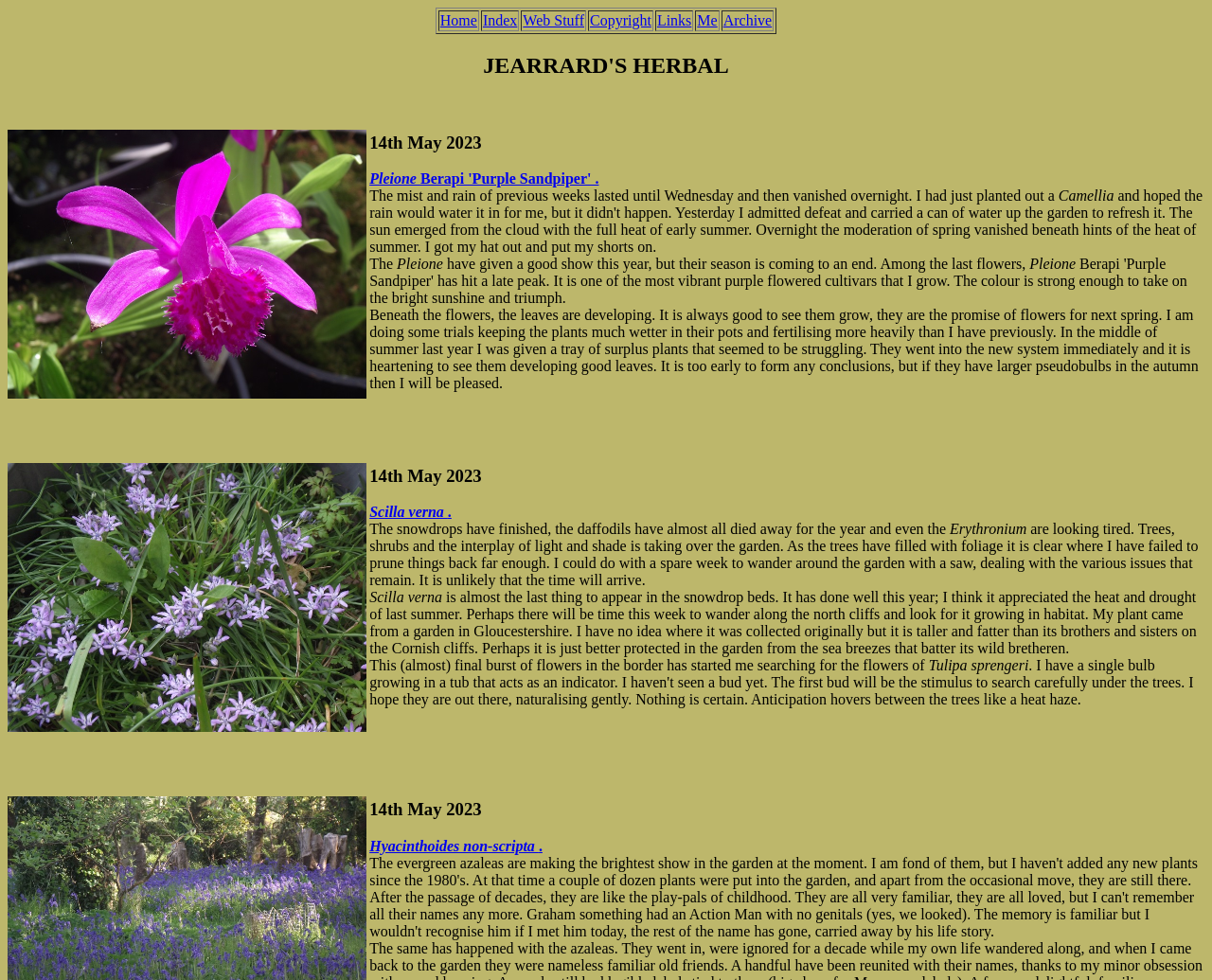What is the name of the flower in the first image?
Relying on the image, give a concise answer in one word or a brief phrase.

Pleione Berapi 'Purple Sandpiper'